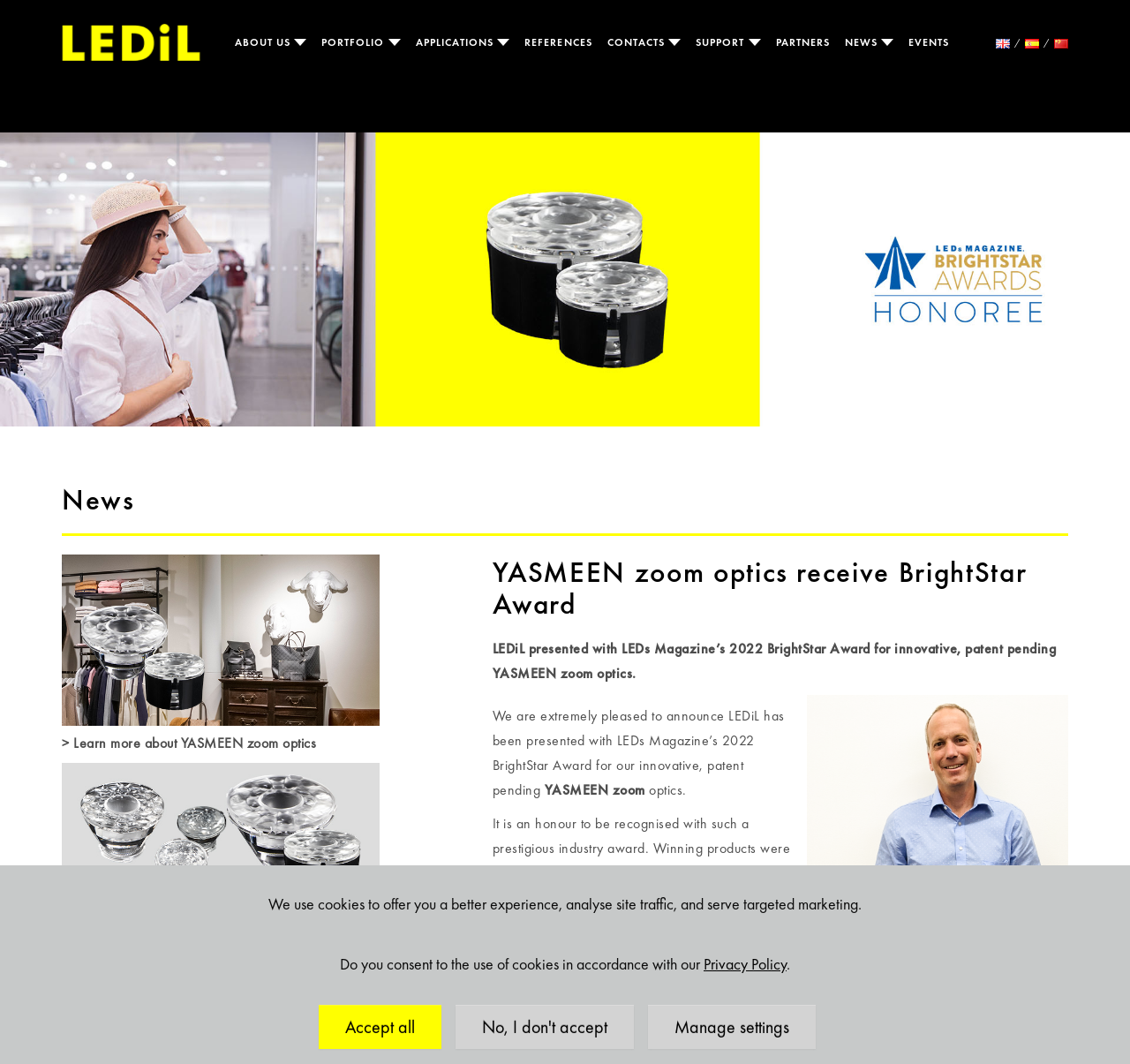What is the name of the company that received the BrightStar Award?
Answer the question in a detailed and comprehensive manner.

The answer can be found in the text 'LEDiL presented with LEDs Magazine’s 2022 BrightStar Award for innovative, patent pending YASMEEN zoom optics.'